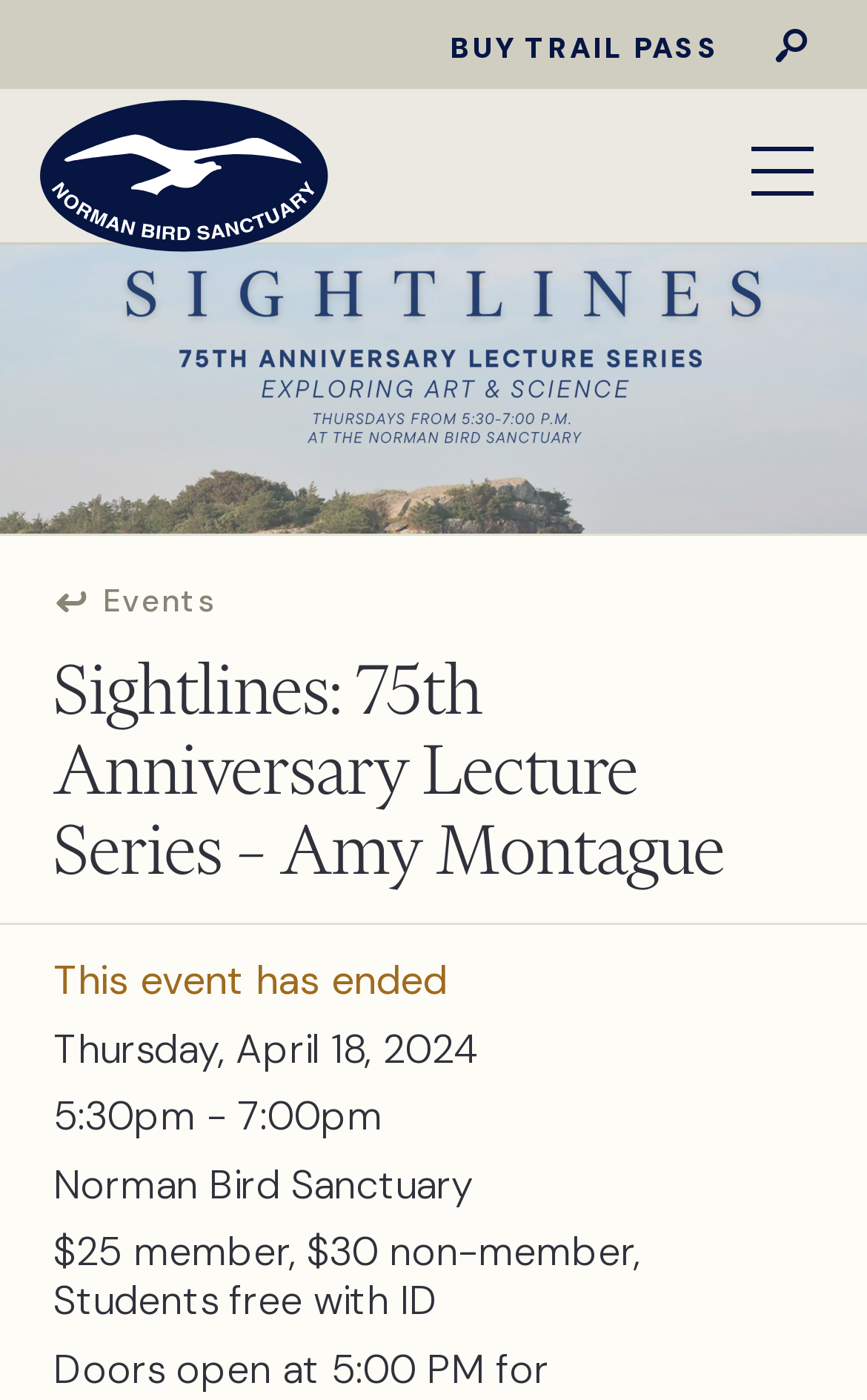What is the event location?
Based on the screenshot, provide a one-word or short-phrase response.

Norman Bird Sanctuary